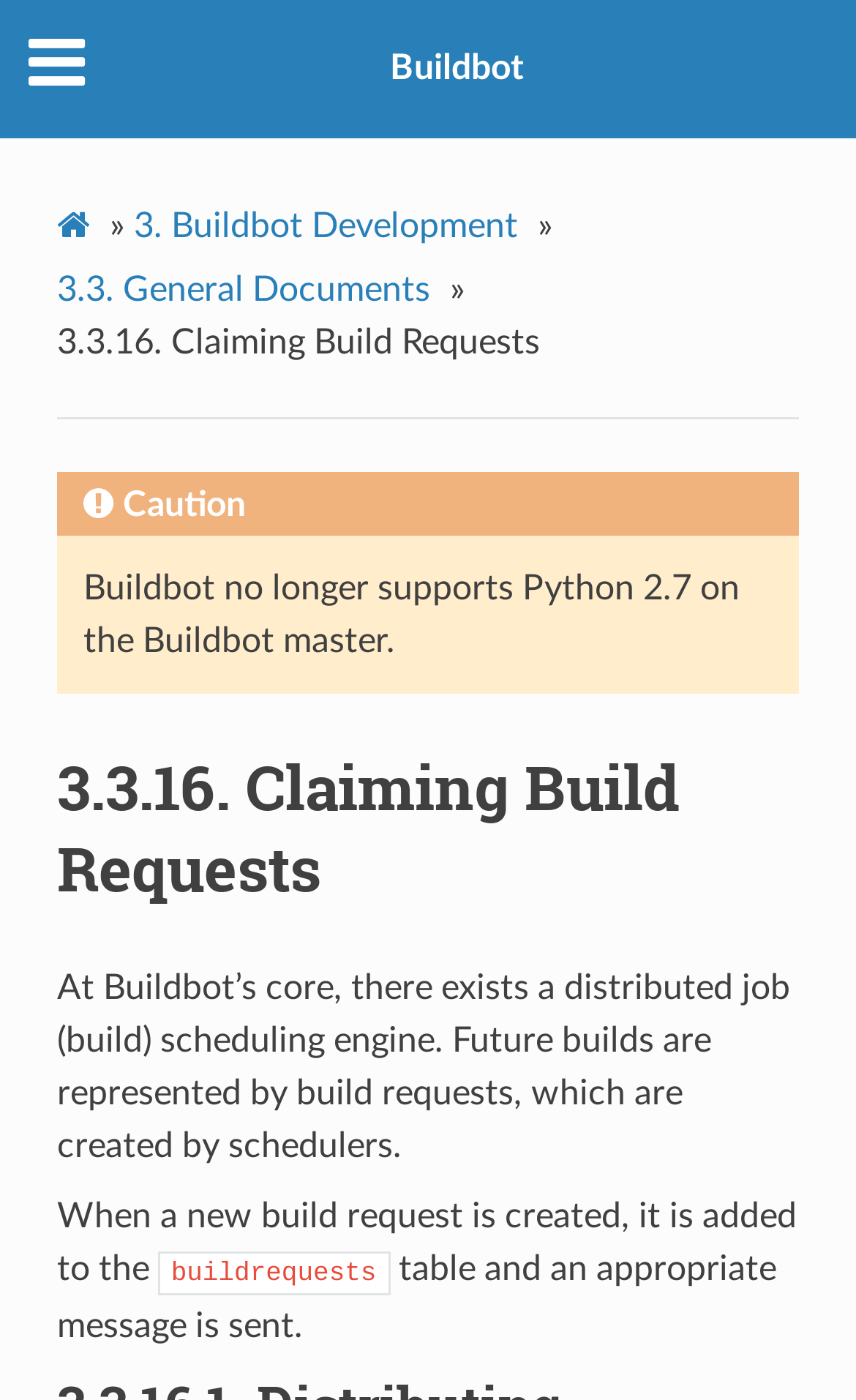Extract the heading text from the webpage.

3.3.16. Claiming Build Requests